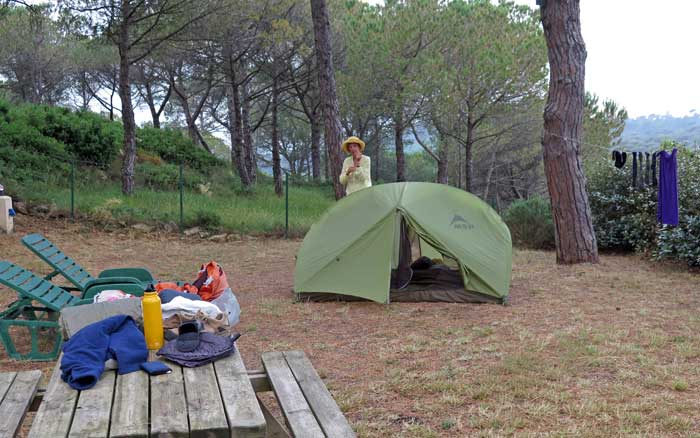What type of trees surround the tent?
Offer a detailed and exhaustive answer to the question.

The caption describes the scene as a 'verdant environment' and specifically mentions that the green tent is nestled among the tall pine trees, which allows us to identify the type of trees surrounding the tent.